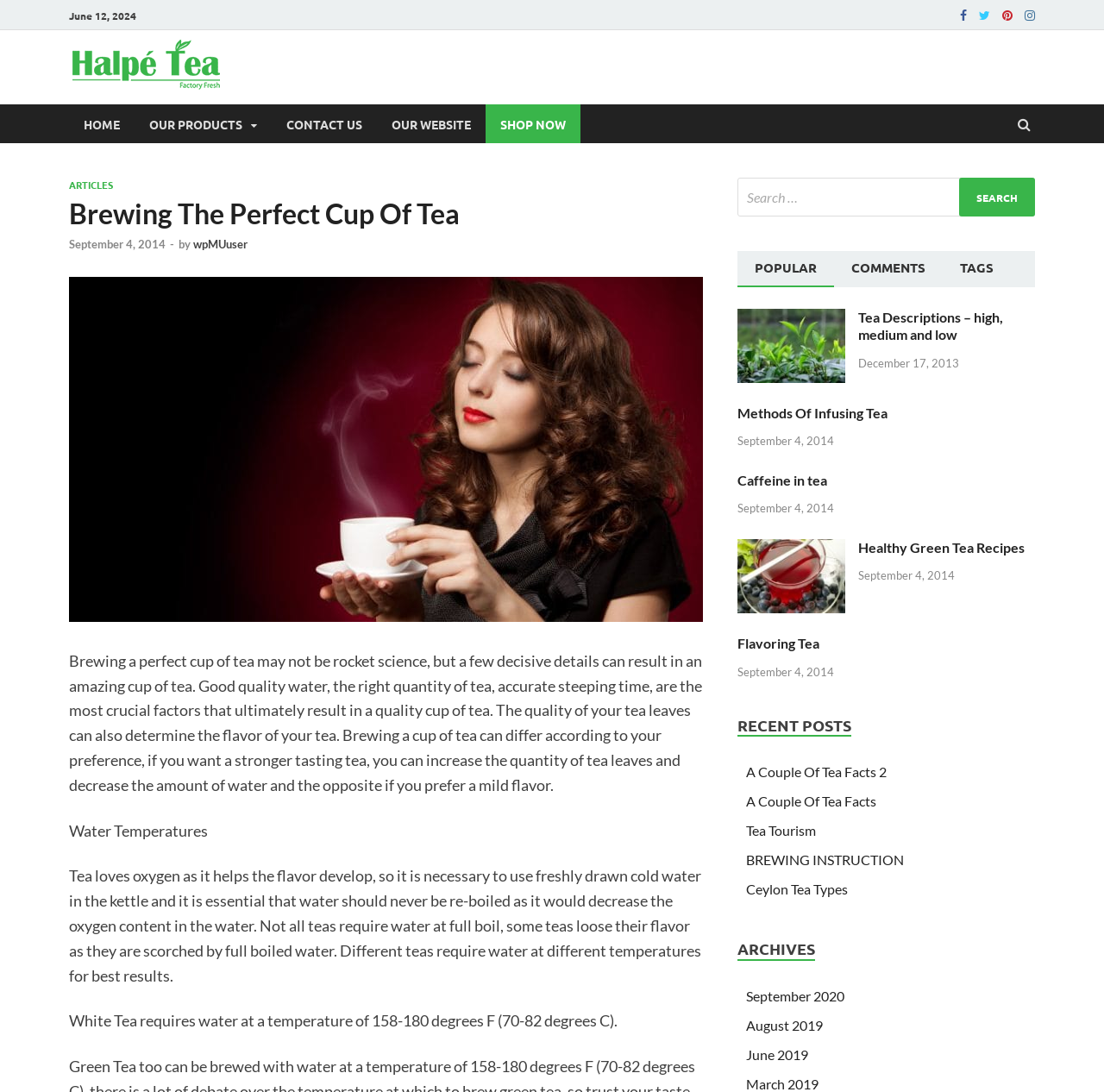Can you provide the bounding box coordinates for the element that should be clicked to implement the instruction: "View the 'POPULAR' tab"?

[0.668, 0.23, 0.756, 0.263]